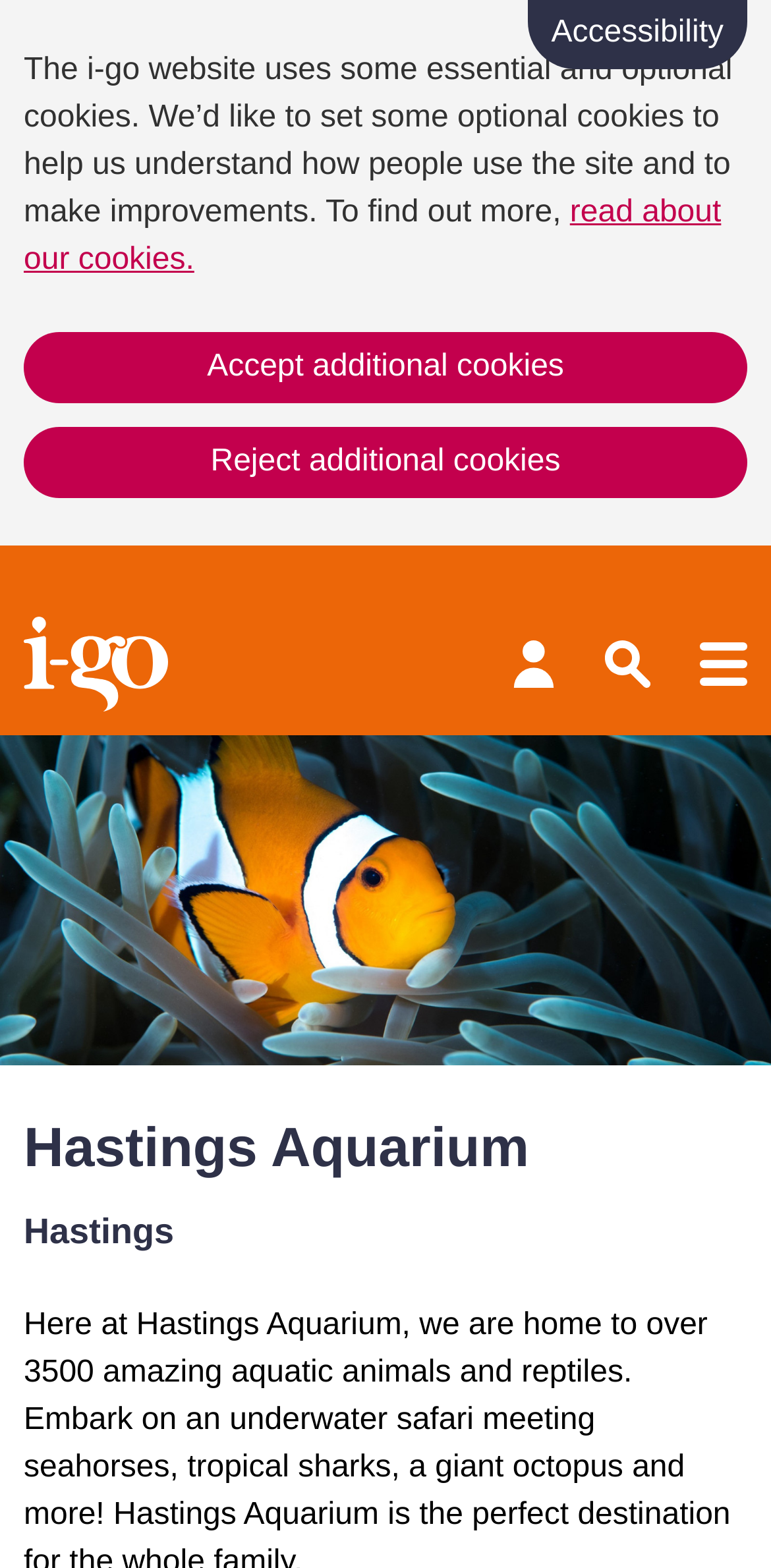Specify the bounding box coordinates (top-left x, top-left y, bottom-right x, bottom-right y) of the UI element in the screenshot that matches this description: read about our cookies.

[0.031, 0.125, 0.935, 0.176]